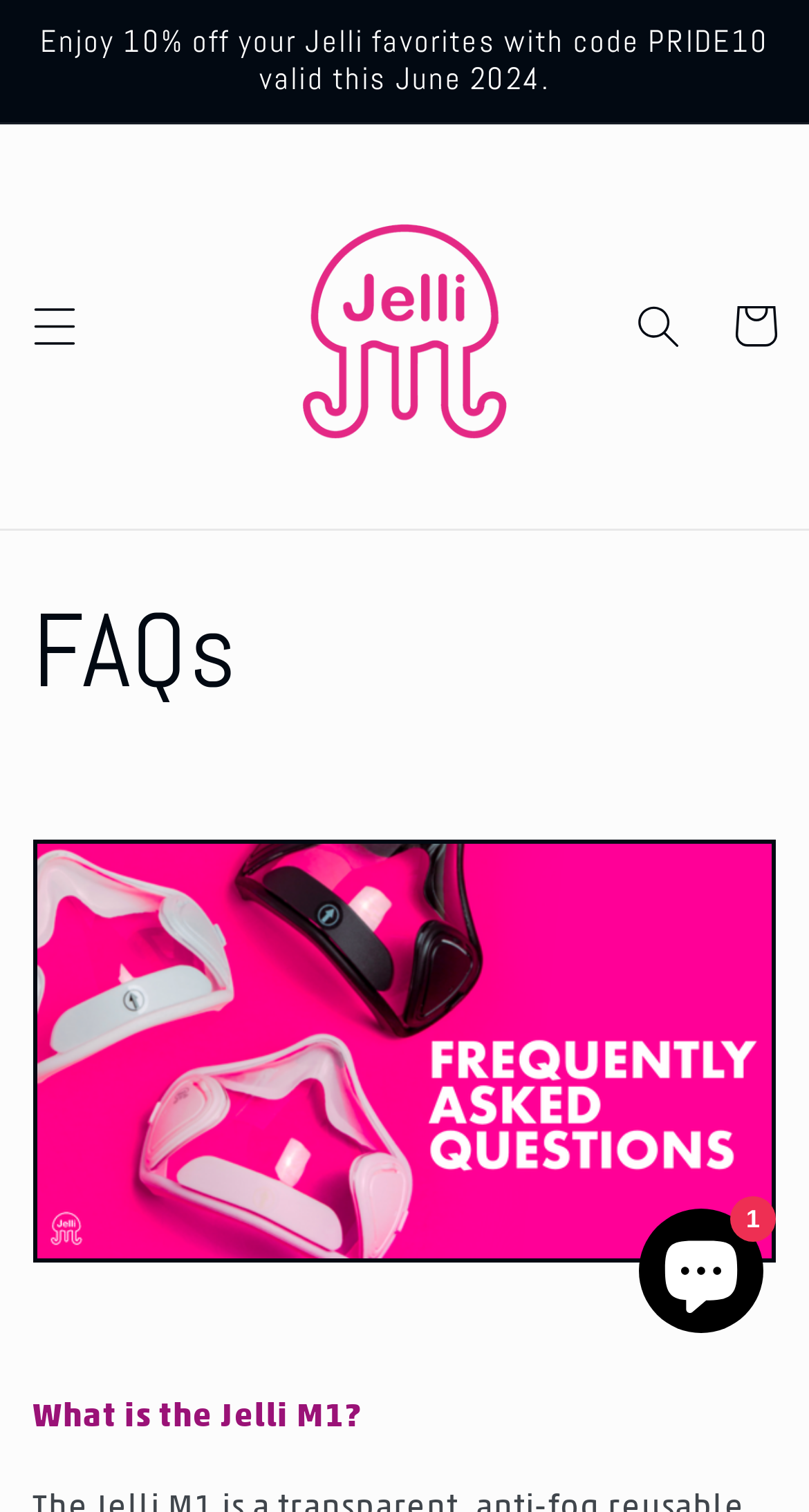Look at the image and give a detailed response to the following question: How many navigation menu items are there?

There are three navigation menu items: 'Menu', 'Cart', and 'Search'. The 'Menu' button is located at the top-left corner, the 'Cart' link is at the top-right corner, and the 'Search' button is next to the 'Cart' link.